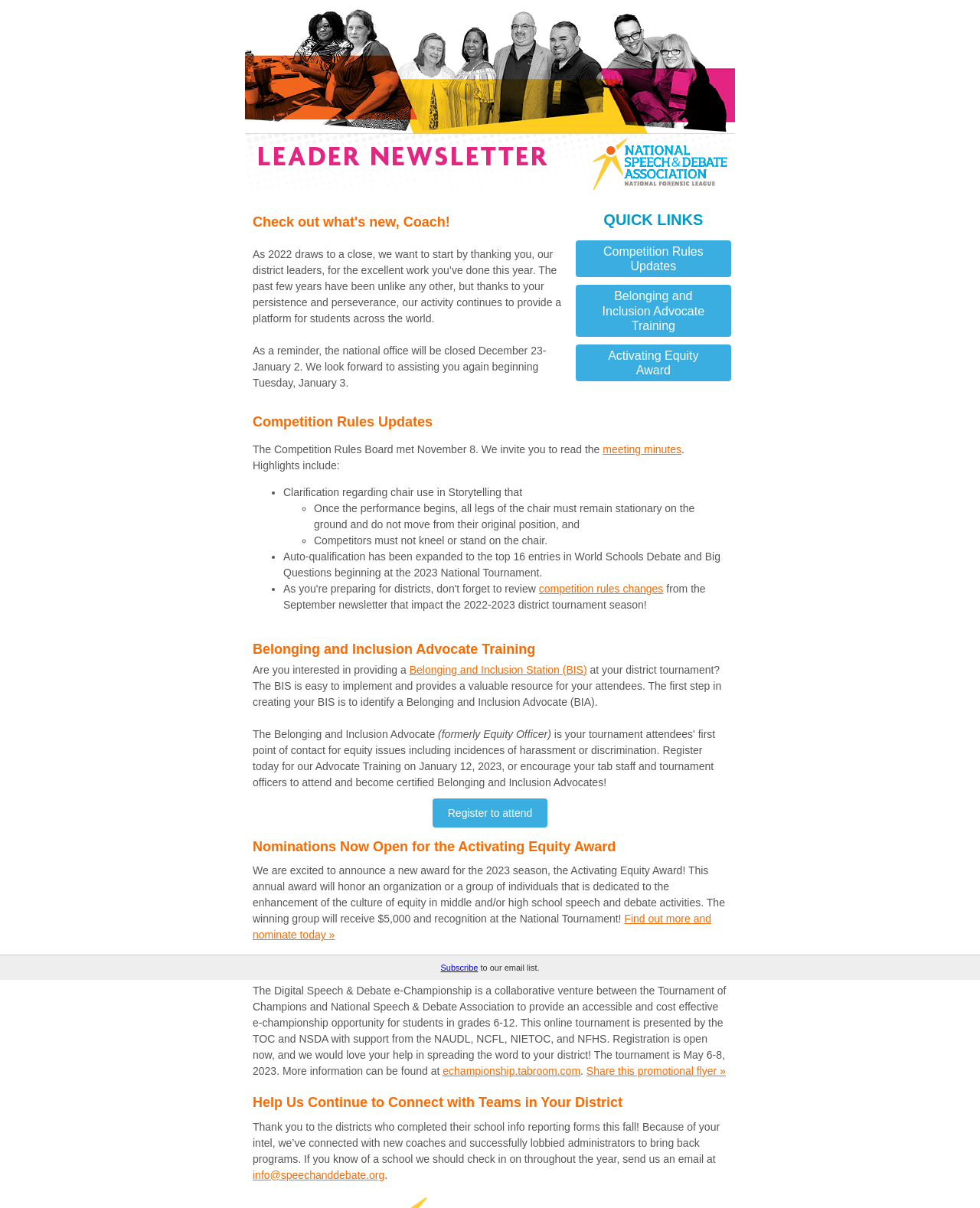What is the prize for the Activating Equity Award?
Using the visual information from the image, give a one-word or short-phrase answer.

$5,000